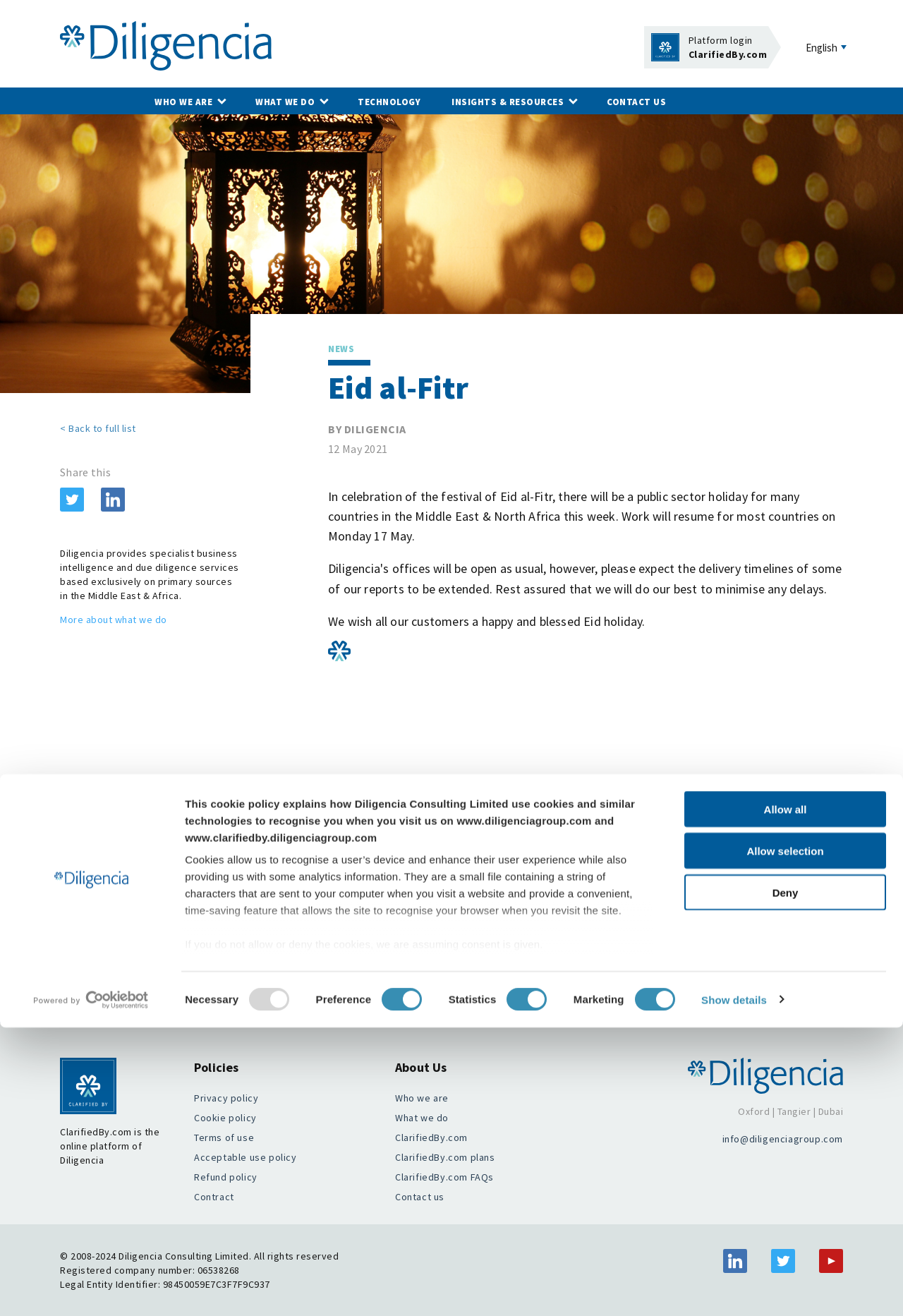Identify the bounding box coordinates of the element that should be clicked to fulfill this task: "Click the 'Allow all' button". The coordinates should be provided as four float numbers between 0 and 1, i.e., [left, top, right, bottom].

[0.758, 0.507, 0.981, 0.534]